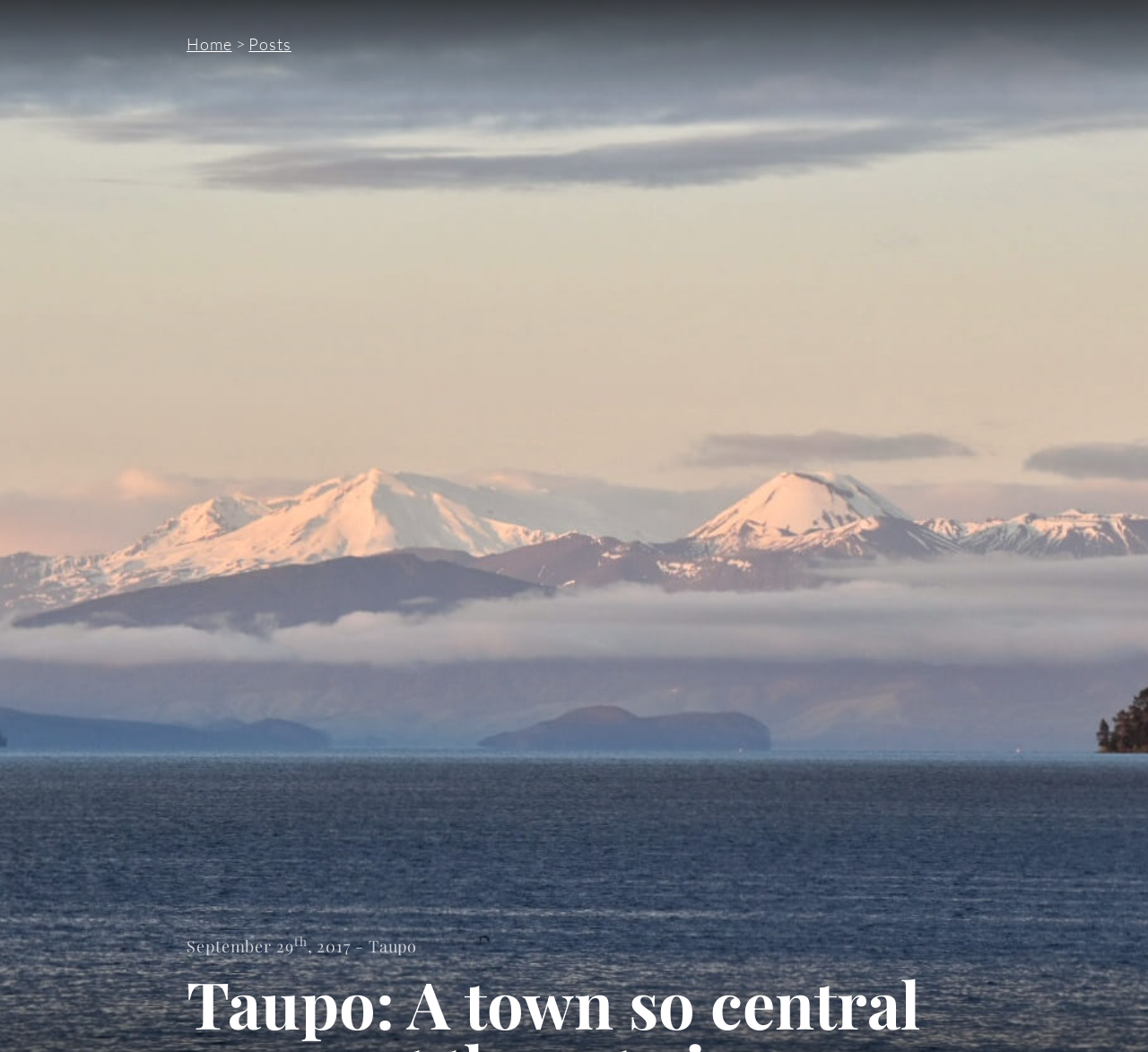Deliver a detailed narrative of the webpage's visual and textual elements.

The webpage appears to be a blog post titled "Taupo: A town so central we went there twice - Upside Down & Addressless". At the top of the page, there are three links: "Home" on the left, followed by a greater-than symbol, and then "Posts" on the right. 

Below the title, there is a date section that displays "September 29th, 2017" in the bottom left corner of the page. The date is formatted with the day of the month in superscript. 

The content of the blog post itself is not explicitly described in the provided accessibility tree, but based on the meta description, it seems to be a travel-related article about the author's experience in Taupo, a town on the North Island.